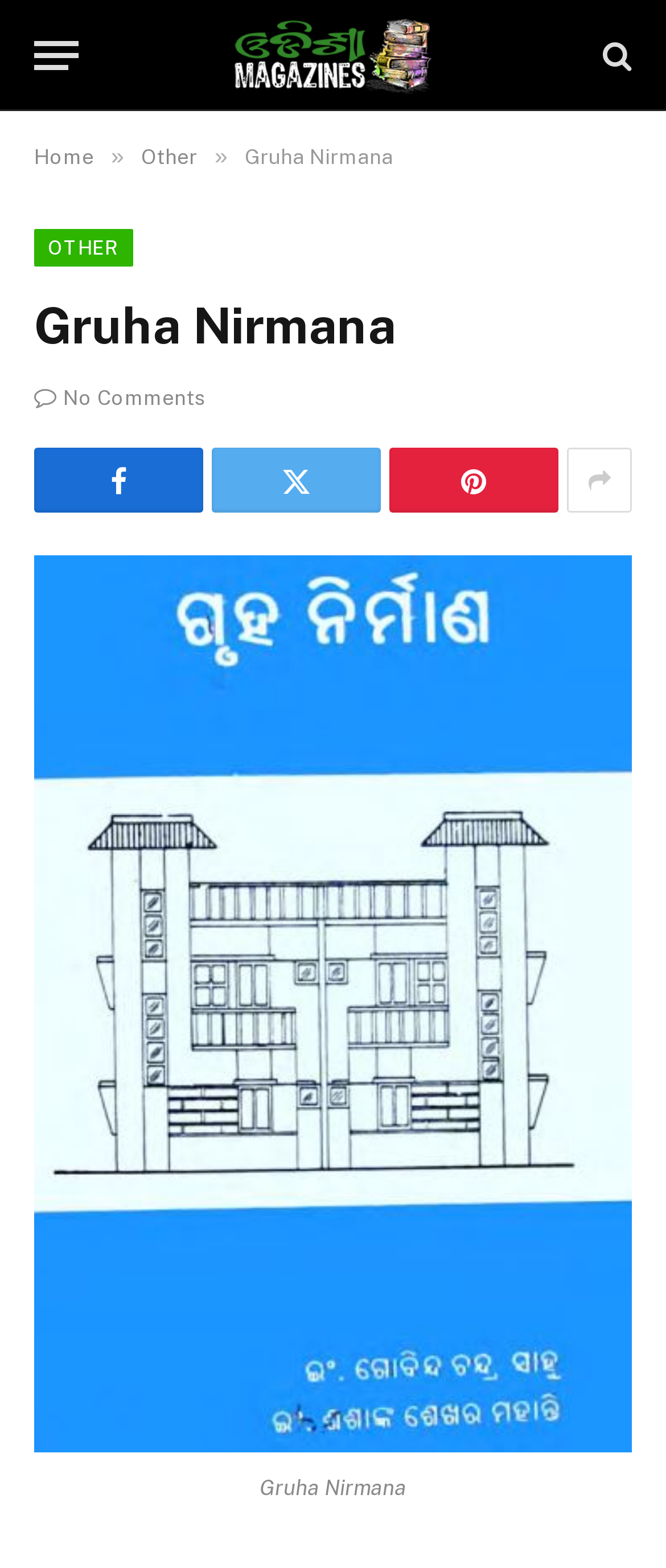Identify the bounding box coordinates of the region I need to click to complete this instruction: "View Gruha Nirmana details".

[0.367, 0.093, 0.59, 0.108]